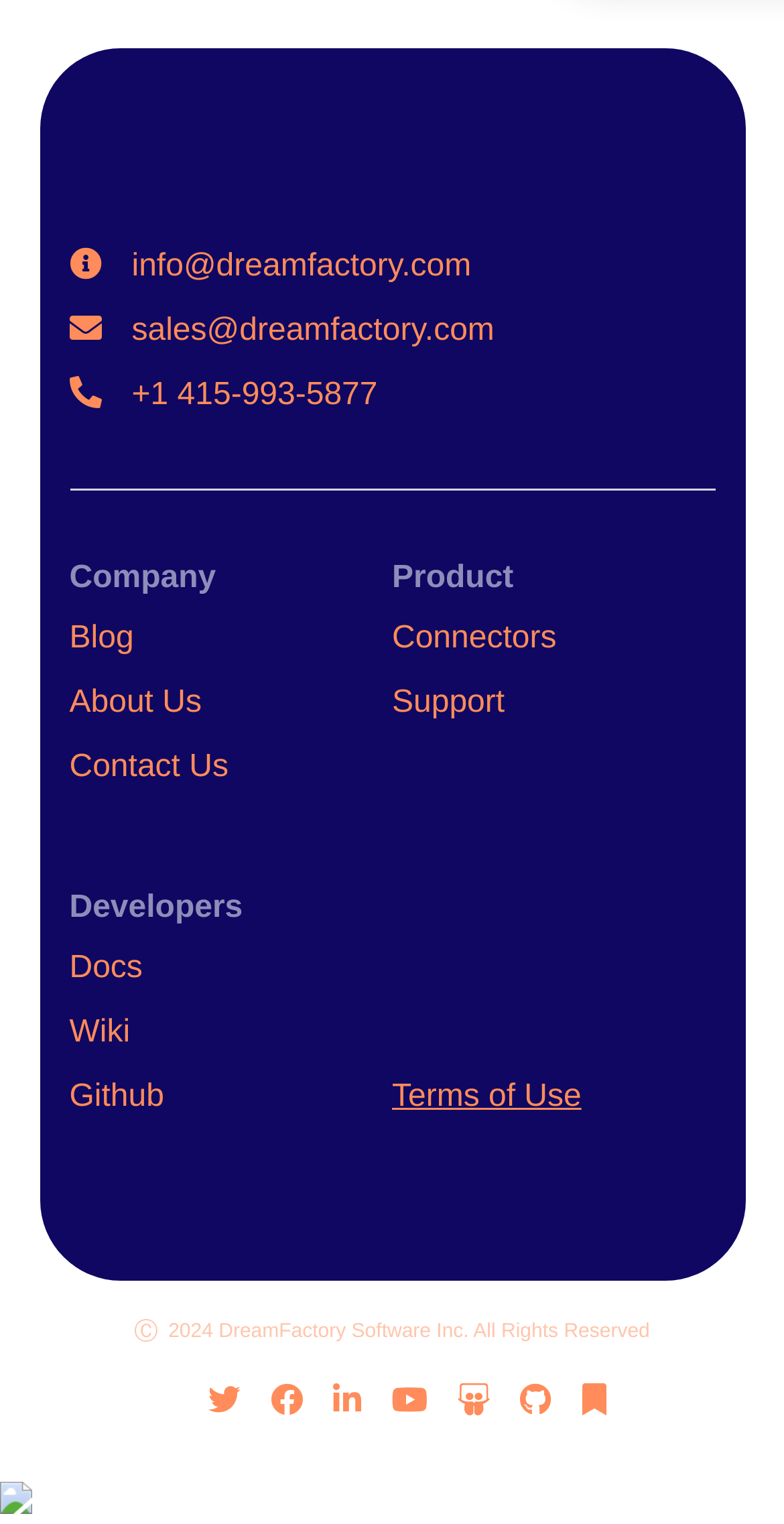Locate the bounding box coordinates of the element that should be clicked to execute the following instruction: "View the Product page".

[0.5, 0.369, 0.655, 0.391]